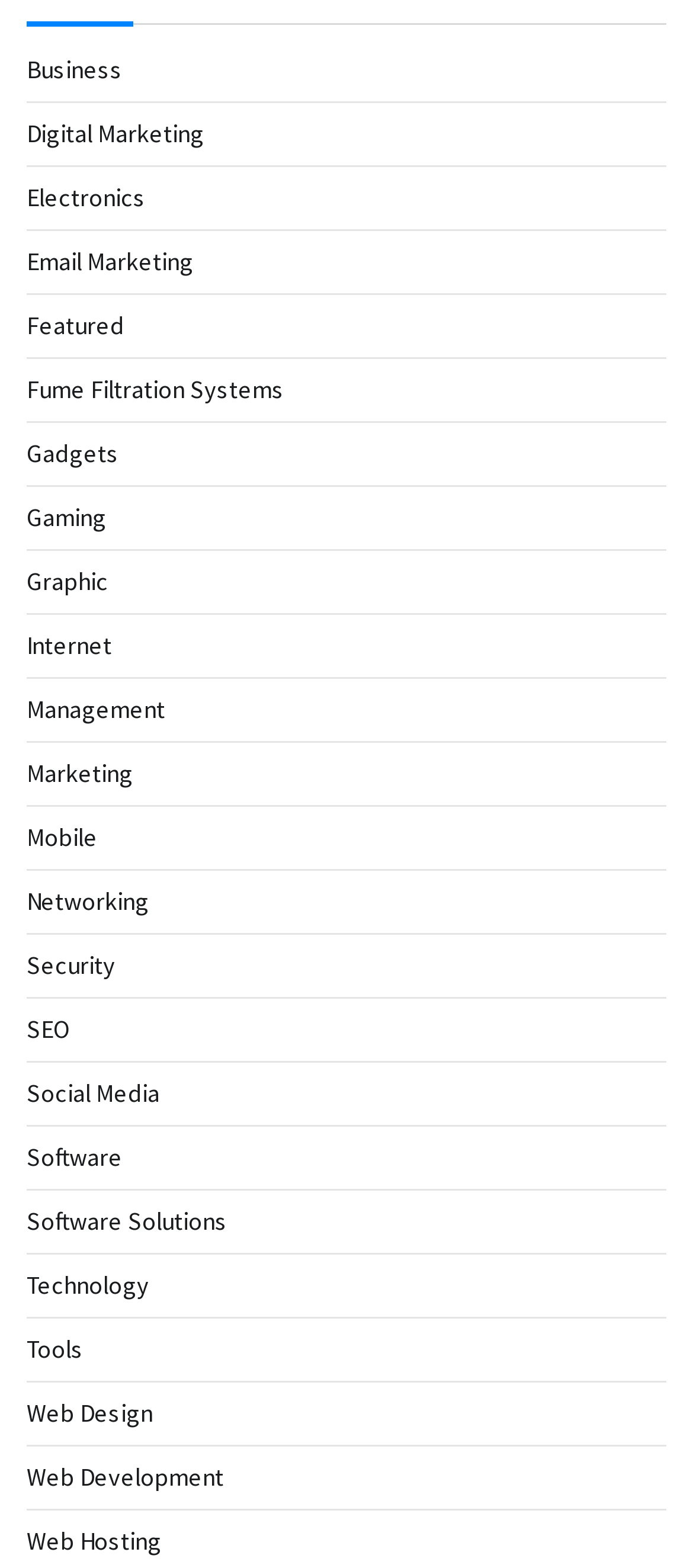Determine the bounding box coordinates of the region to click in order to accomplish the following instruction: "Learn about Web Development". Provide the coordinates as four float numbers between 0 and 1, specifically [left, top, right, bottom].

[0.038, 0.932, 0.323, 0.953]